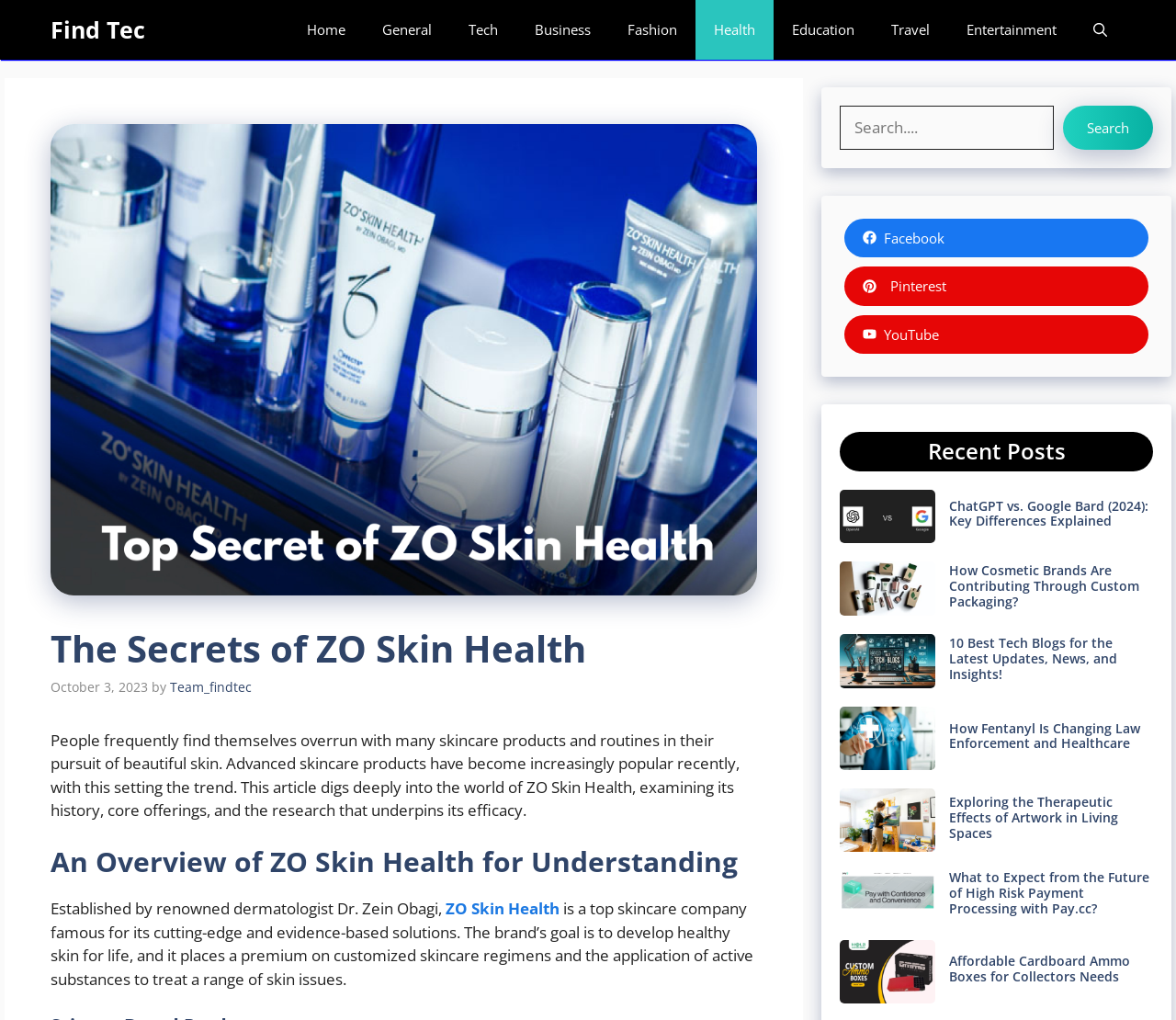Locate the bounding box of the UI element described by: "Team_findtec" in the given webpage screenshot.

[0.145, 0.338, 0.214, 0.355]